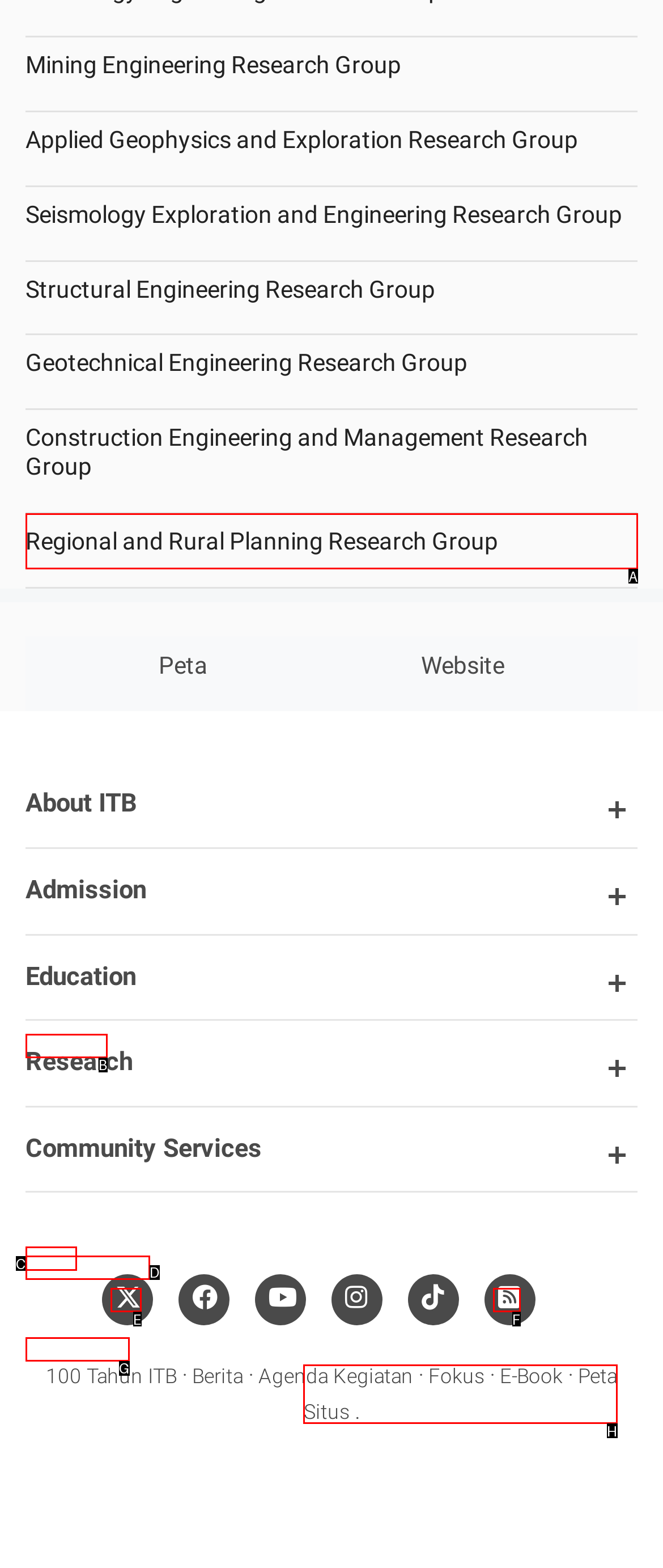Pick the option that best fits the description: Kustom9. Reply with the letter of the matching option directly.

None